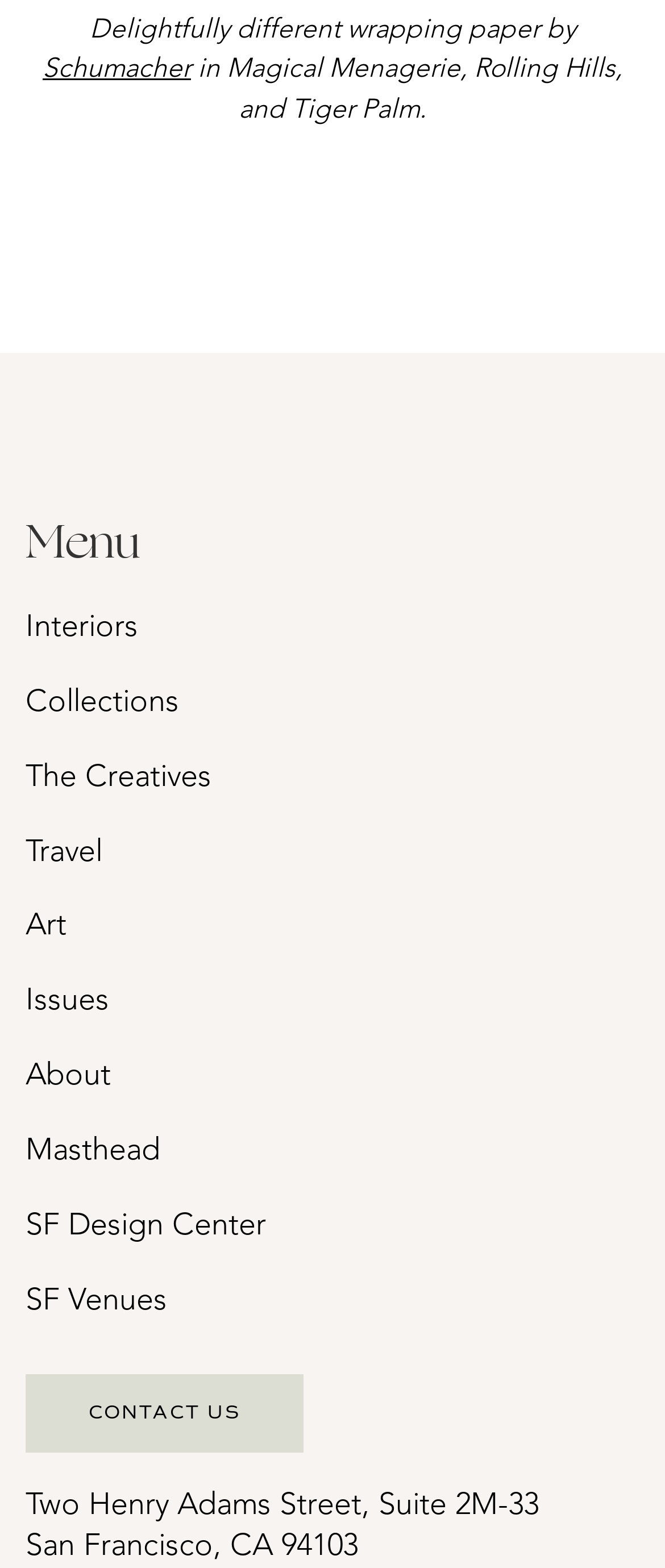Pinpoint the bounding box coordinates of the area that must be clicked to complete this instruction: "go to Interiors".

[0.038, 0.39, 0.208, 0.41]